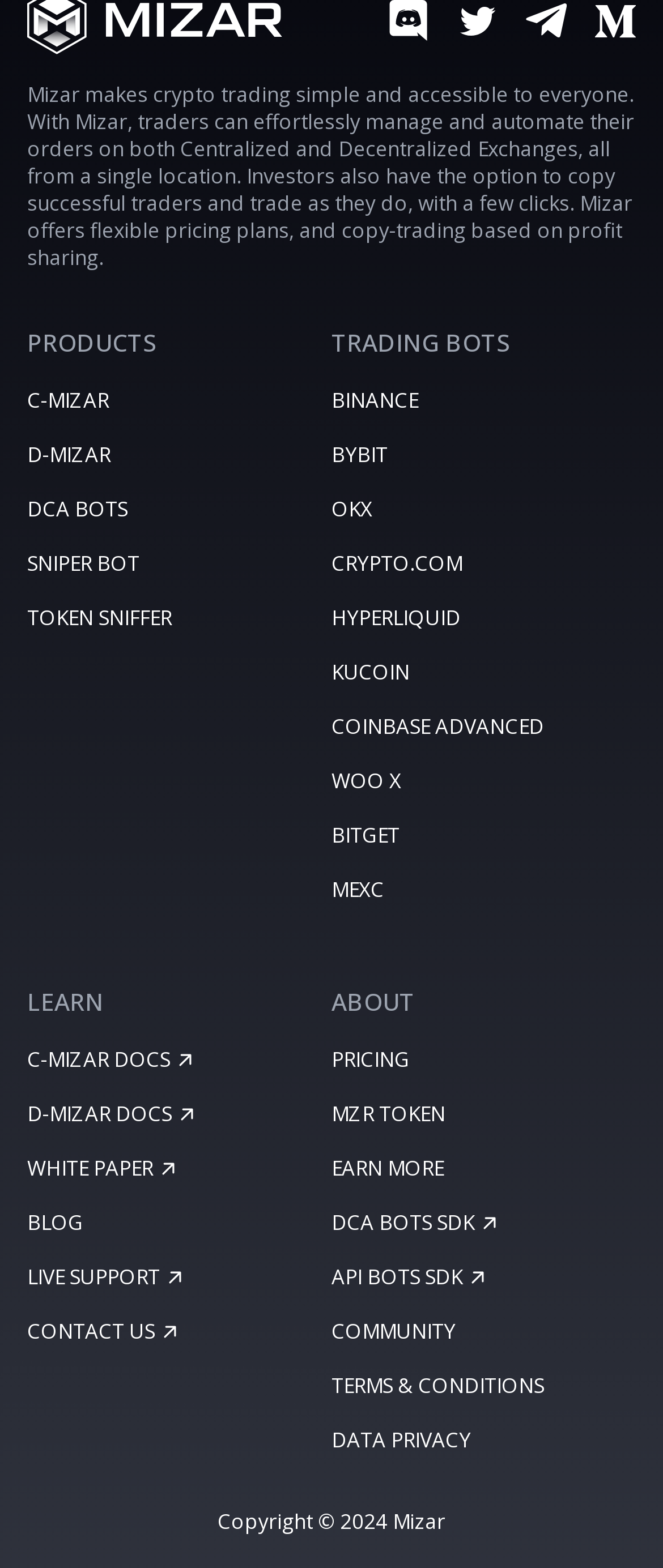Given the element description, predict the bounding box coordinates in the format (top-left x, top-left y, bottom-right x, bottom-right y). Make sure all values are between 0 and 1. Here is the element description: aria-label="Last Name" name="last-name" placeholder="Last Name"

None